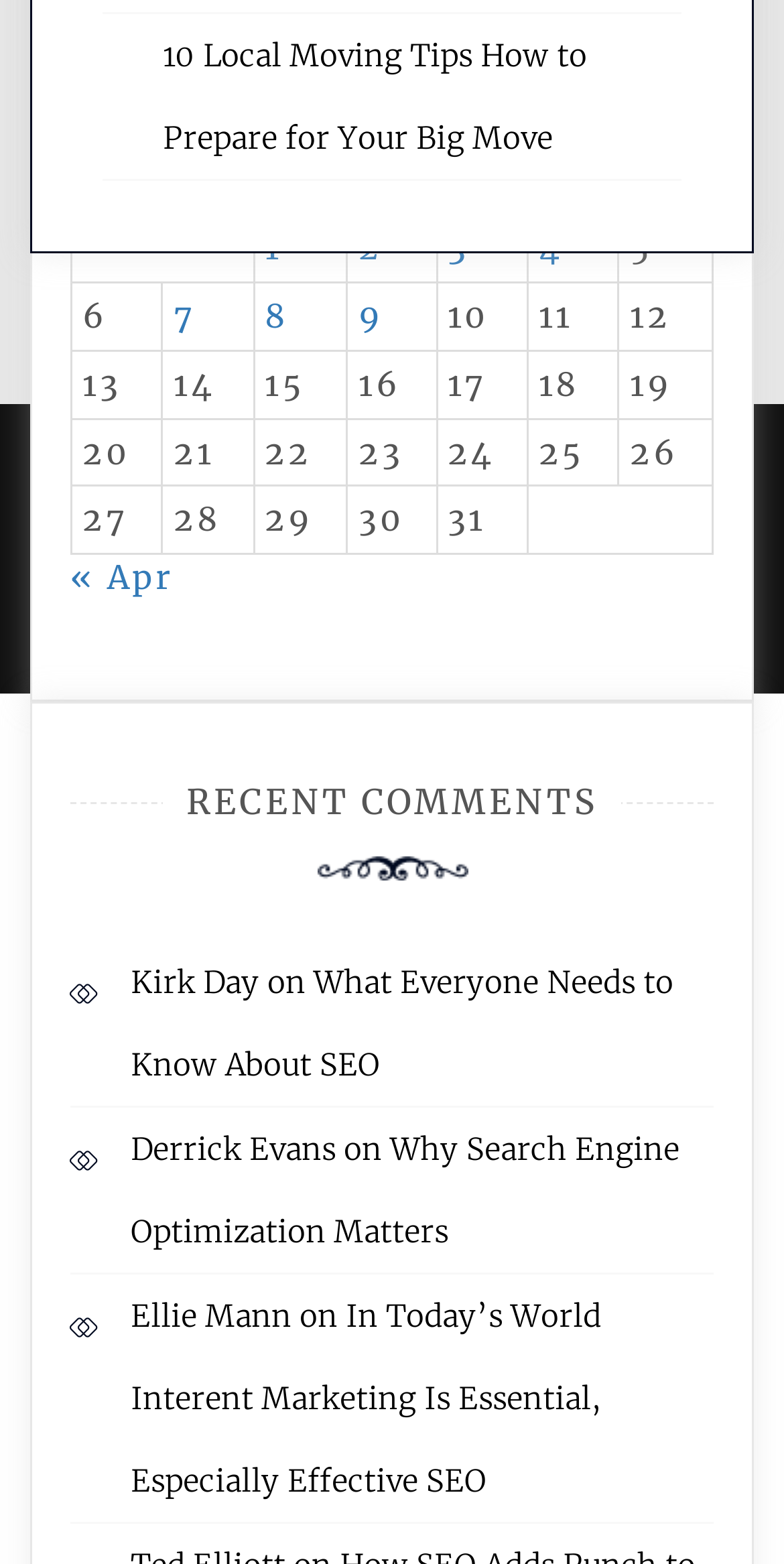Identify the bounding box coordinates of the area that should be clicked in order to complete the given instruction: "Go to previous month". The bounding box coordinates should be four float numbers between 0 and 1, i.e., [left, top, right, bottom].

[0.09, 0.356, 0.221, 0.382]